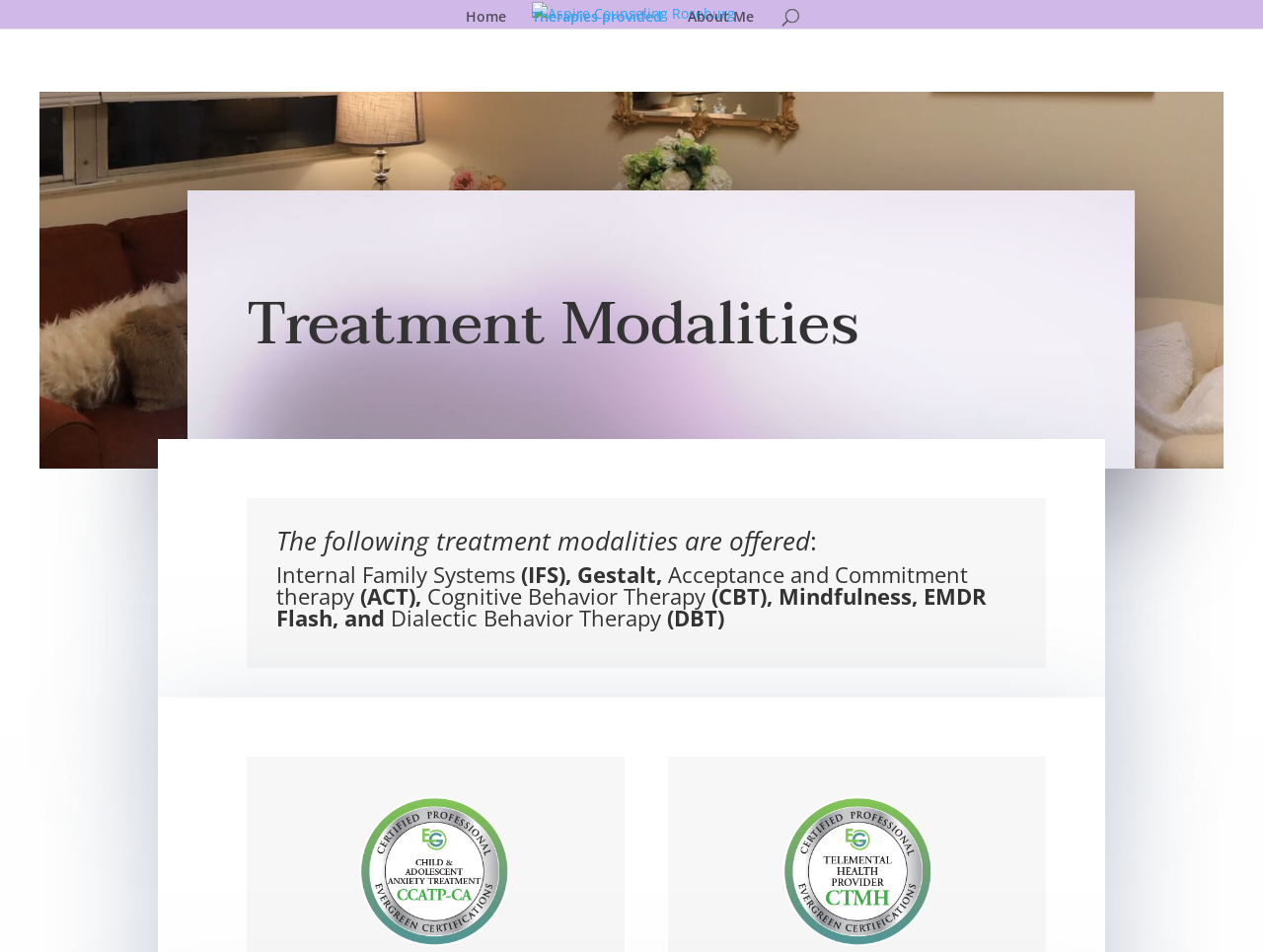What is the main topic of the webpage?
Give a single word or phrase answer based on the content of the image.

Therapies provided